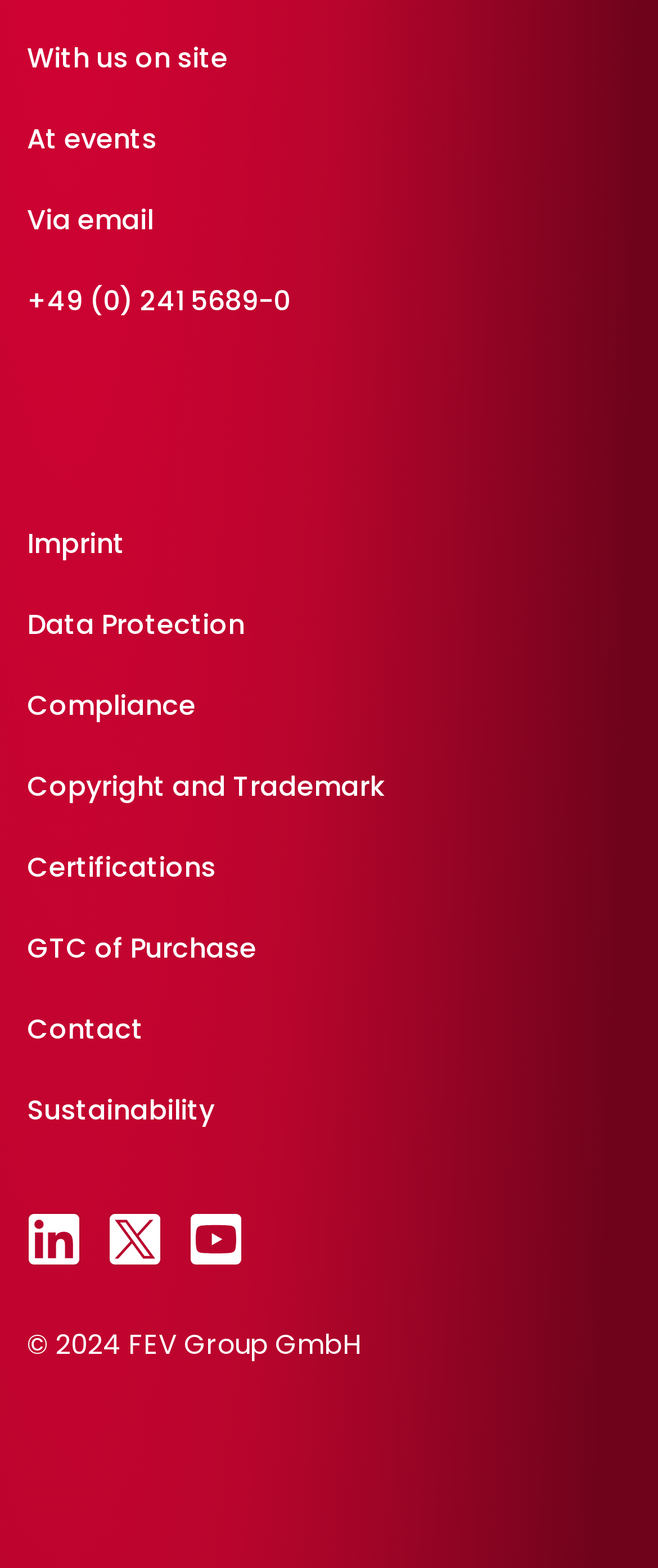Locate the bounding box coordinates of the clickable area to execute the instruction: "Check our certifications". Provide the coordinates as four float numbers between 0 and 1, represented as [left, top, right, bottom].

[0.041, 0.541, 0.328, 0.566]